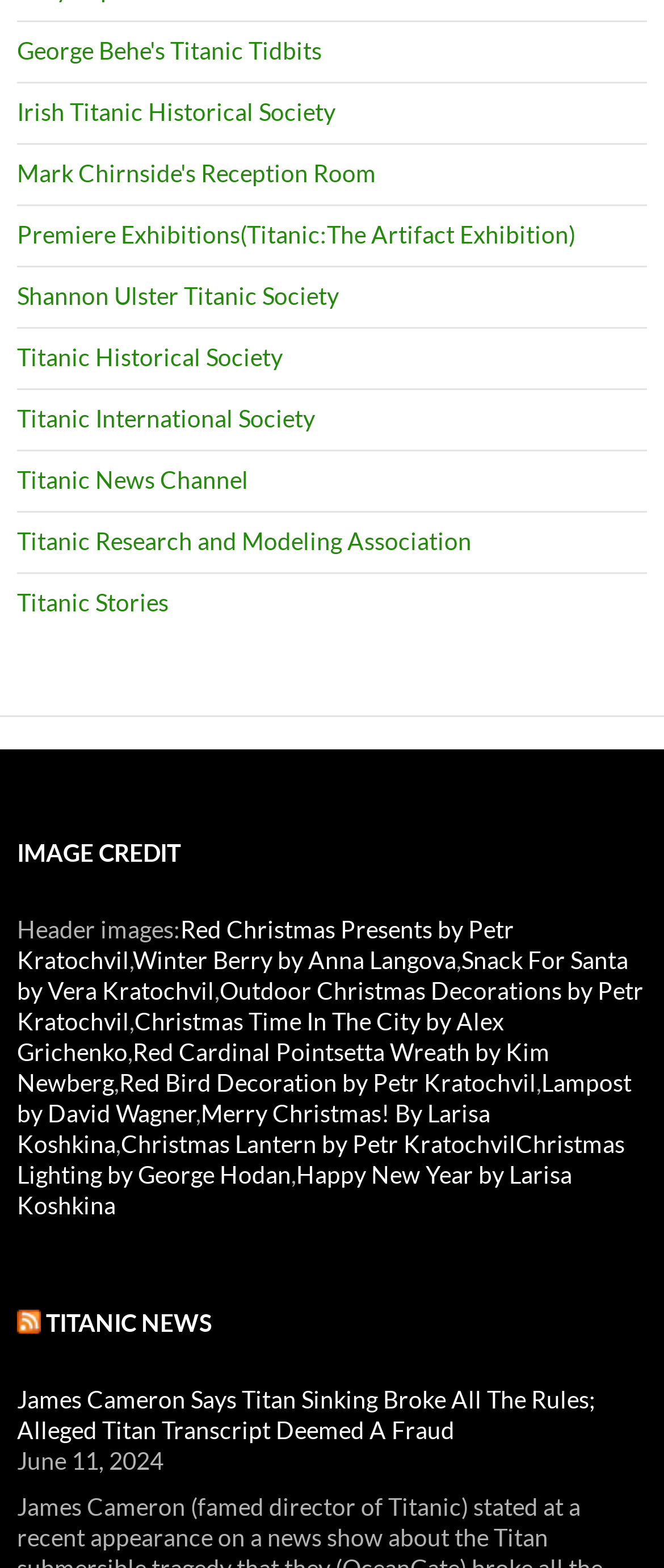Extract the bounding box coordinates of the UI element described: "George Behe's Titanic Tidbits". Provide the coordinates in the format [left, top, right, bottom] with values ranging from 0 to 1.

[0.026, 0.023, 0.485, 0.041]